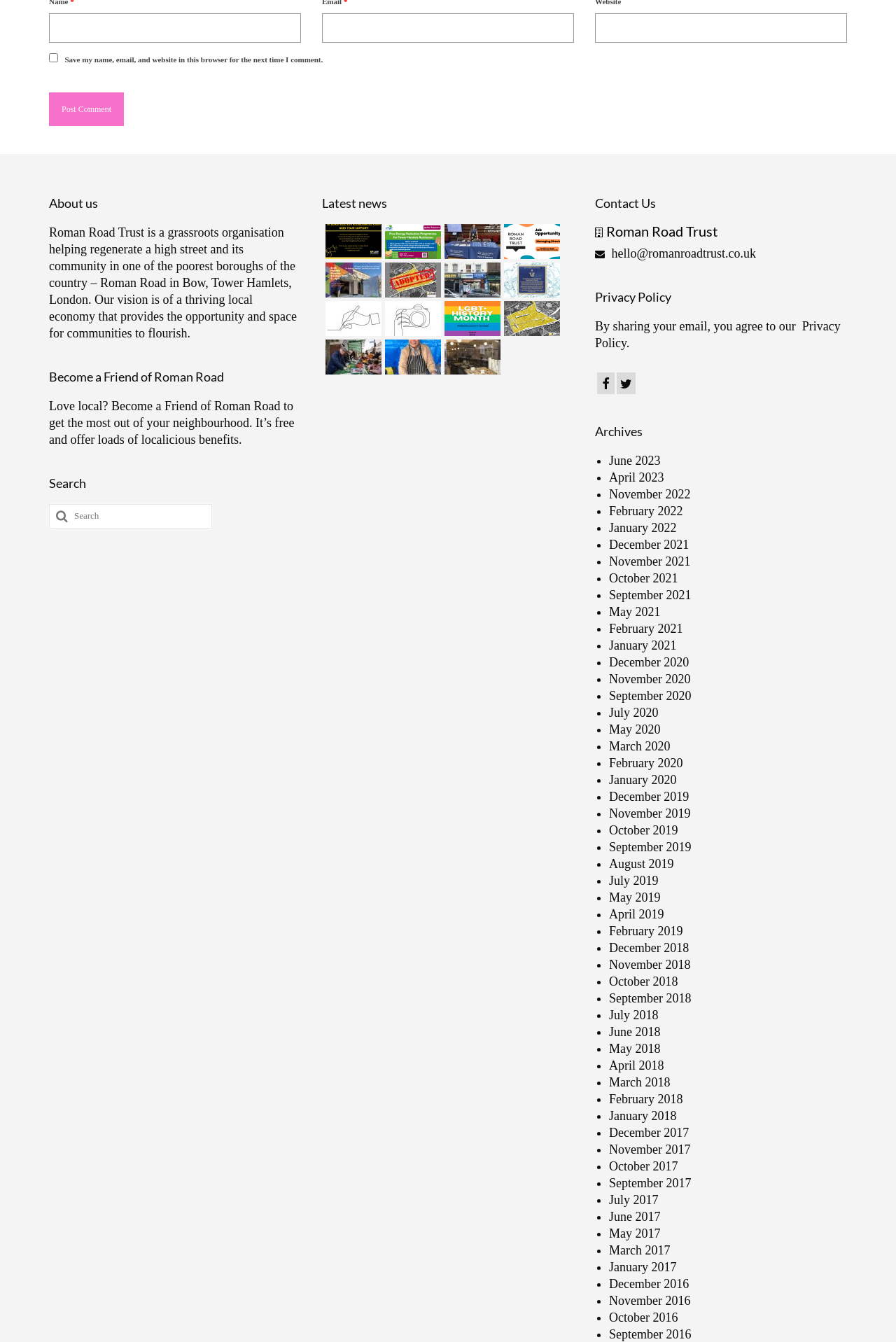What social media platforms does Roman Road Trust have?
Please provide a comprehensive answer to the question based on the webpage screenshot.

At the bottom of the webpage, there are social media icons for Facebook and Twitter, indicating that Roman Road Trust has a presence on these platforms.